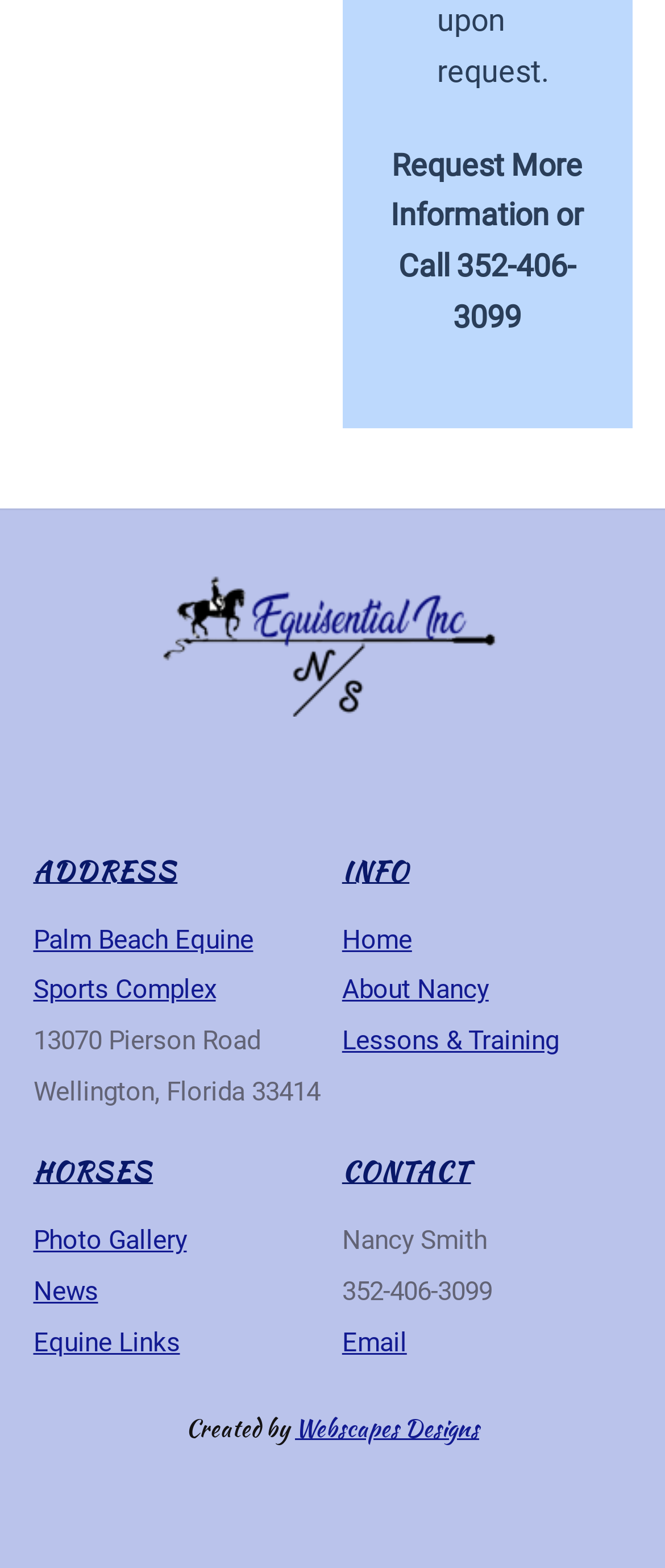What is the name of the horse trainer? Look at the image and give a one-word or short phrase answer.

Nancy Smith